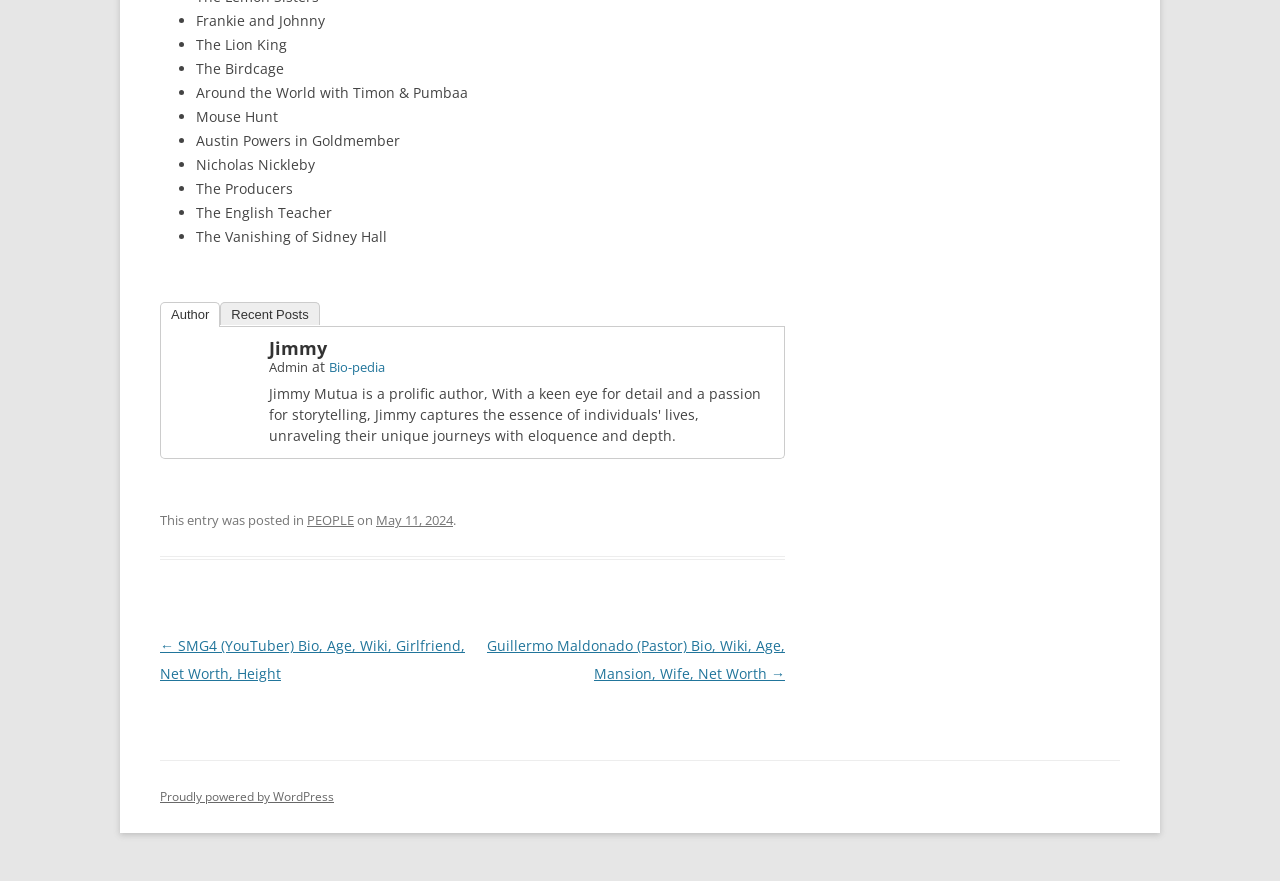Determine the bounding box coordinates of the clickable region to follow the instruction: "View the previous post".

[0.125, 0.722, 0.363, 0.776]